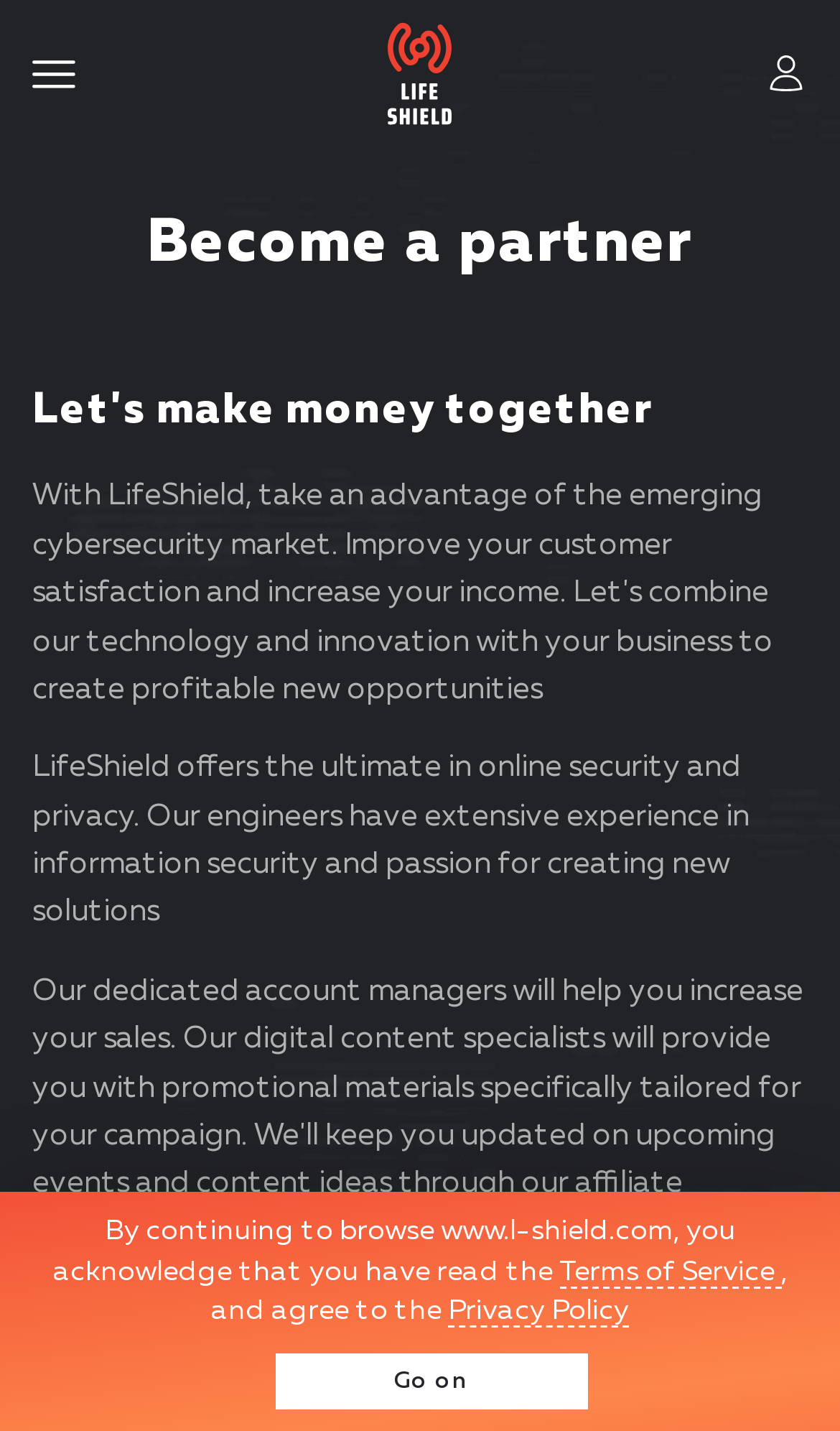Please locate and retrieve the main header text of the webpage.

Become a partner